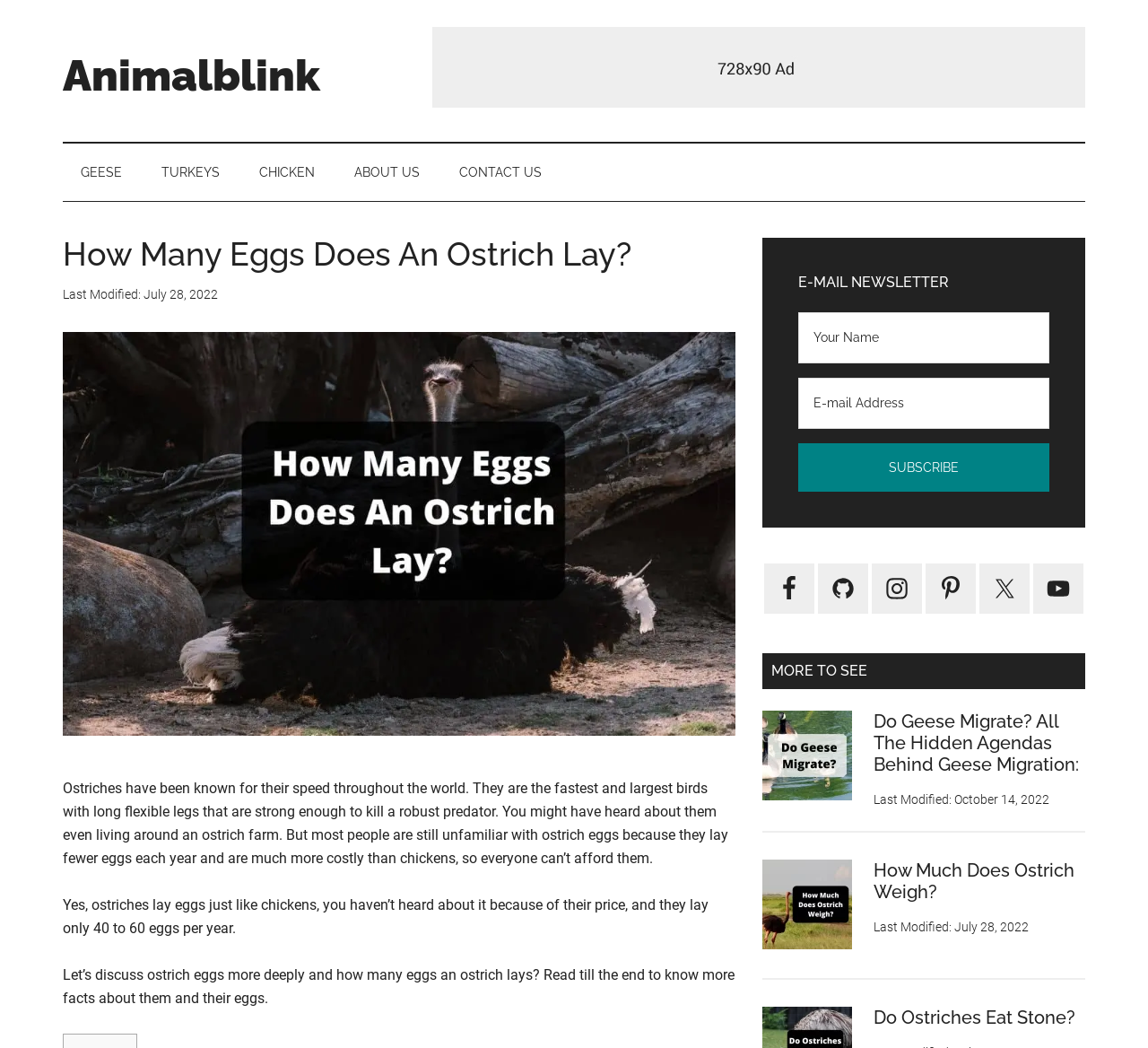Locate the bounding box coordinates of the area where you should click to accomplish the instruction: "Click the 'Subscribe' button".

[0.695, 0.423, 0.914, 0.47]